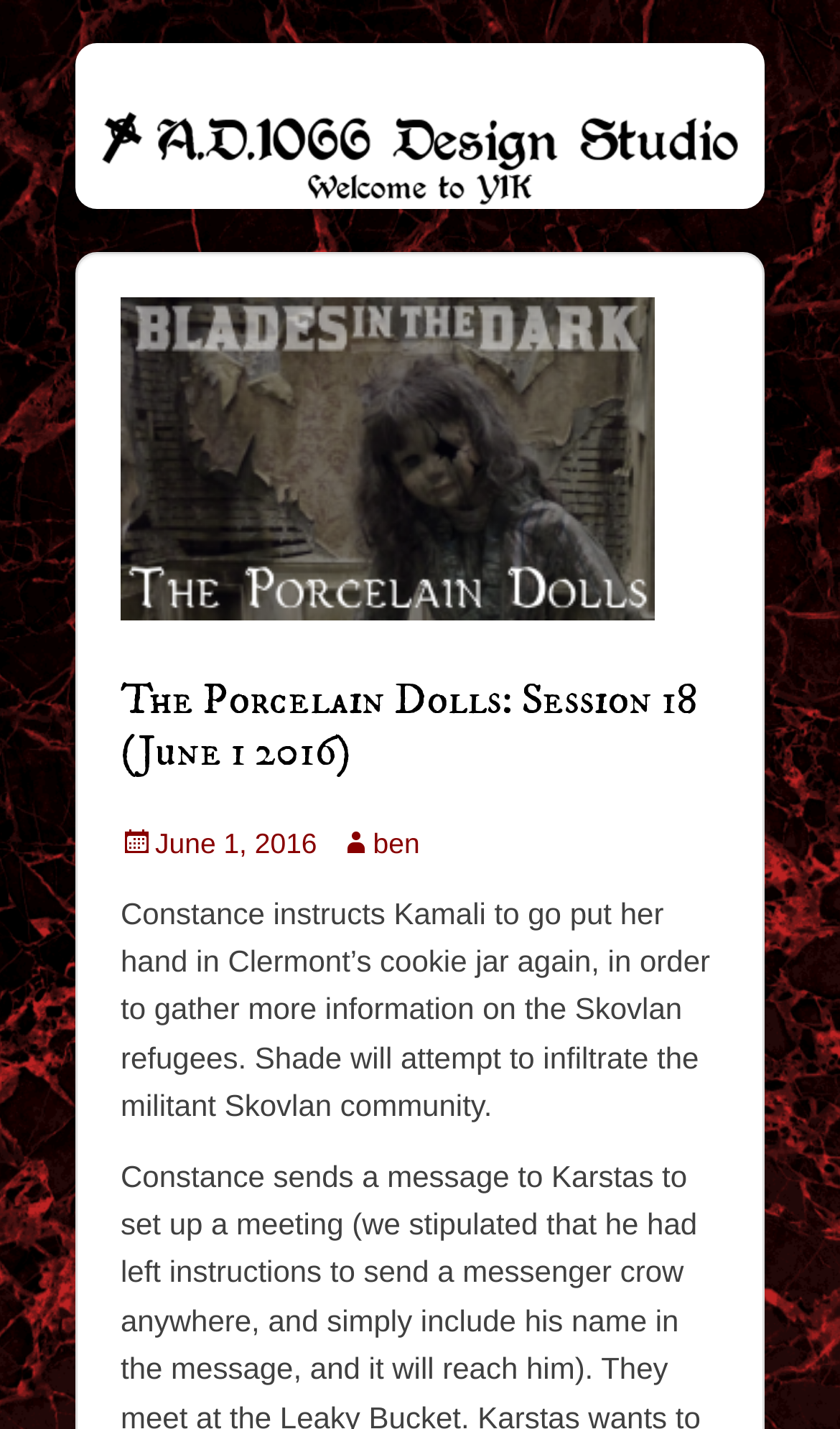With reference to the image, please provide a detailed answer to the following question: What is Constance instructing Kamali to do?

I found the answer by looking at the static text element which describes the action Constance is instructing Kamali to do, which is to gather more information on the Skovlan refugees.